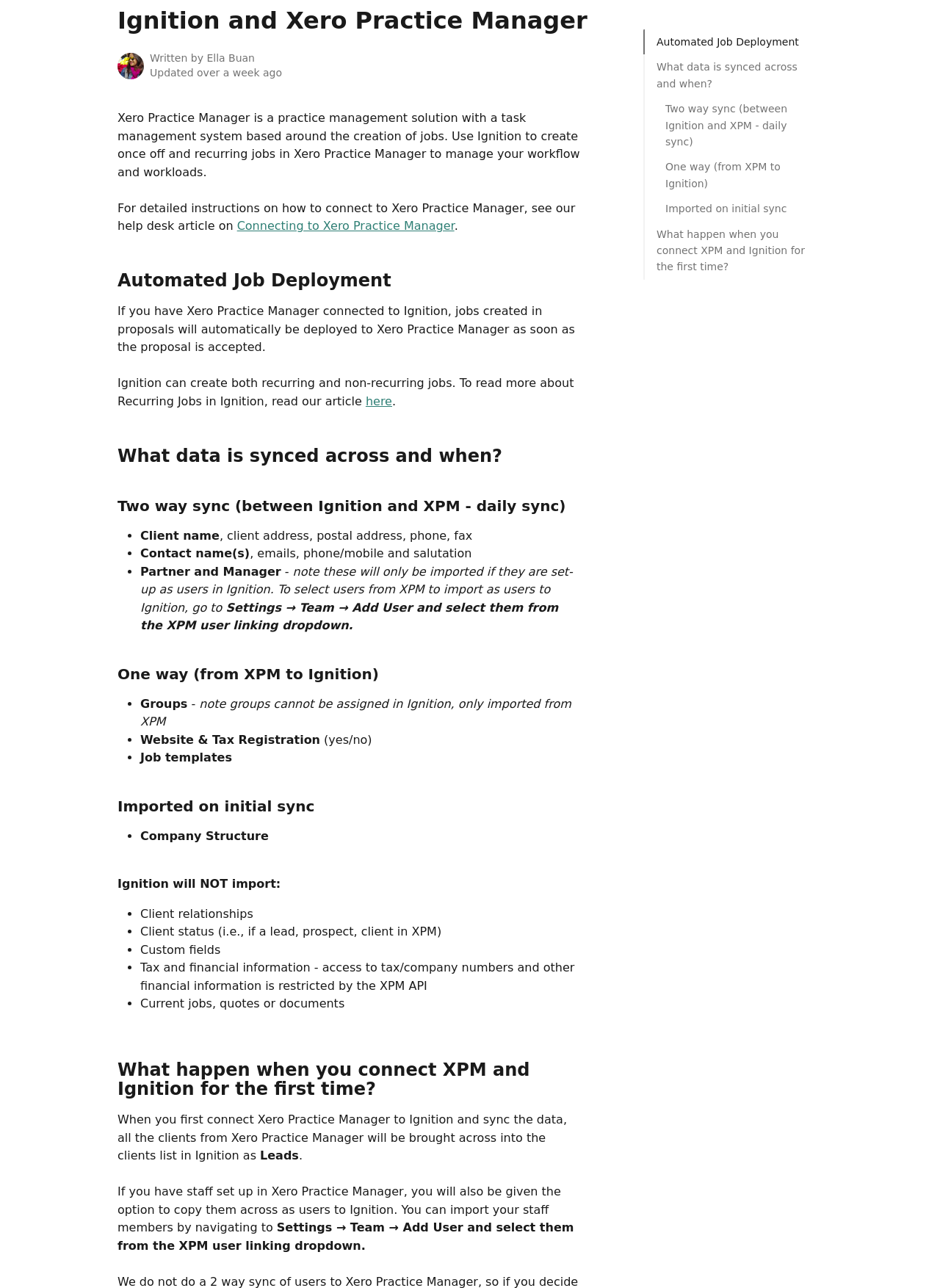Determine the bounding box coordinates of the element's region needed to click to follow the instruction: "Read about 'Connecting to Xero Practice Manager'". Provide these coordinates as four float numbers between 0 and 1, formatted as [left, top, right, bottom].

[0.252, 0.17, 0.483, 0.181]